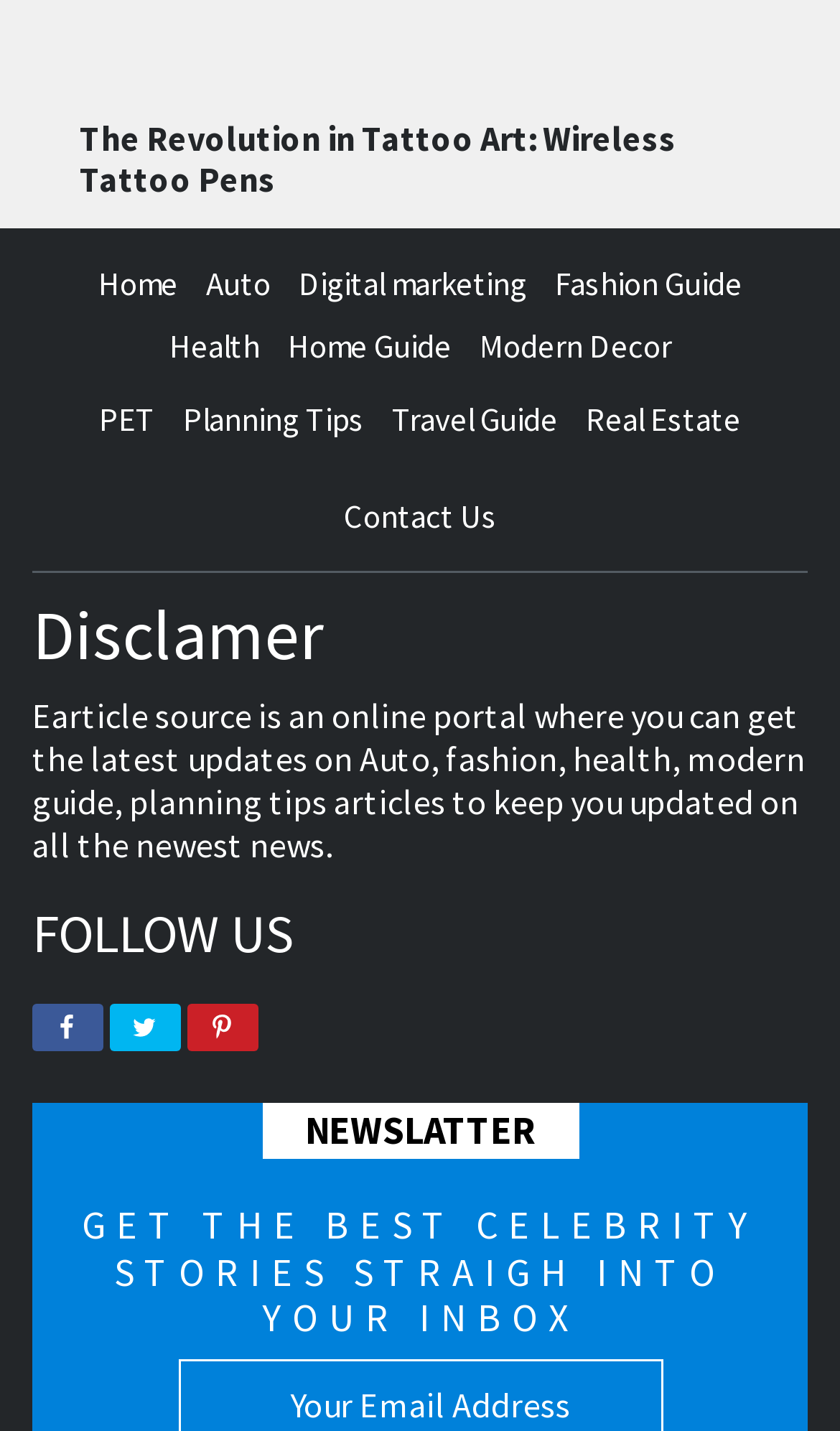Point out the bounding box coordinates of the section to click in order to follow this instruction: "Get the latest updates on Health".

[0.201, 0.227, 0.309, 0.256]